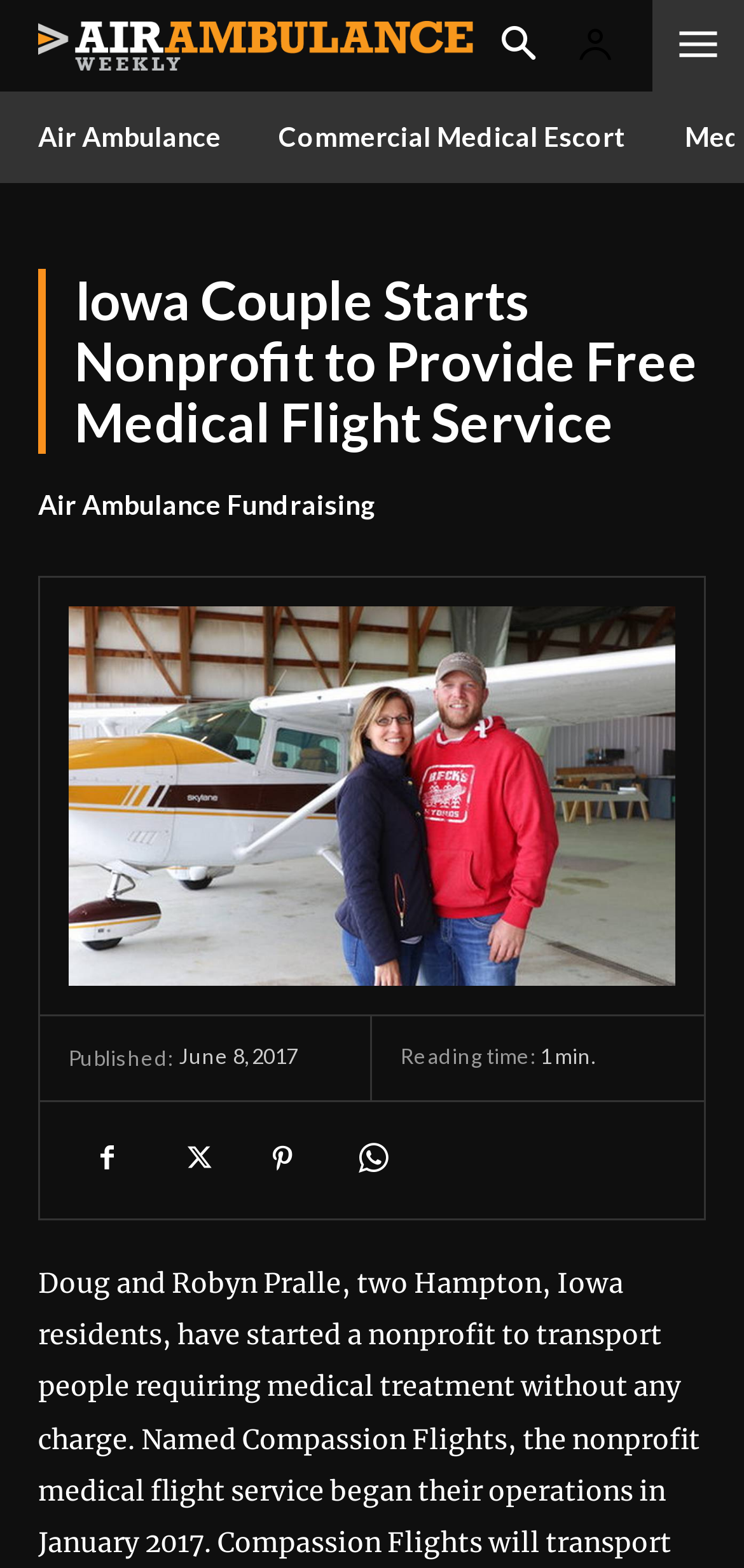Please identify the bounding box coordinates of where to click in order to follow the instruction: "read about Commercial Medical Escort".

[0.336, 0.058, 0.882, 0.117]